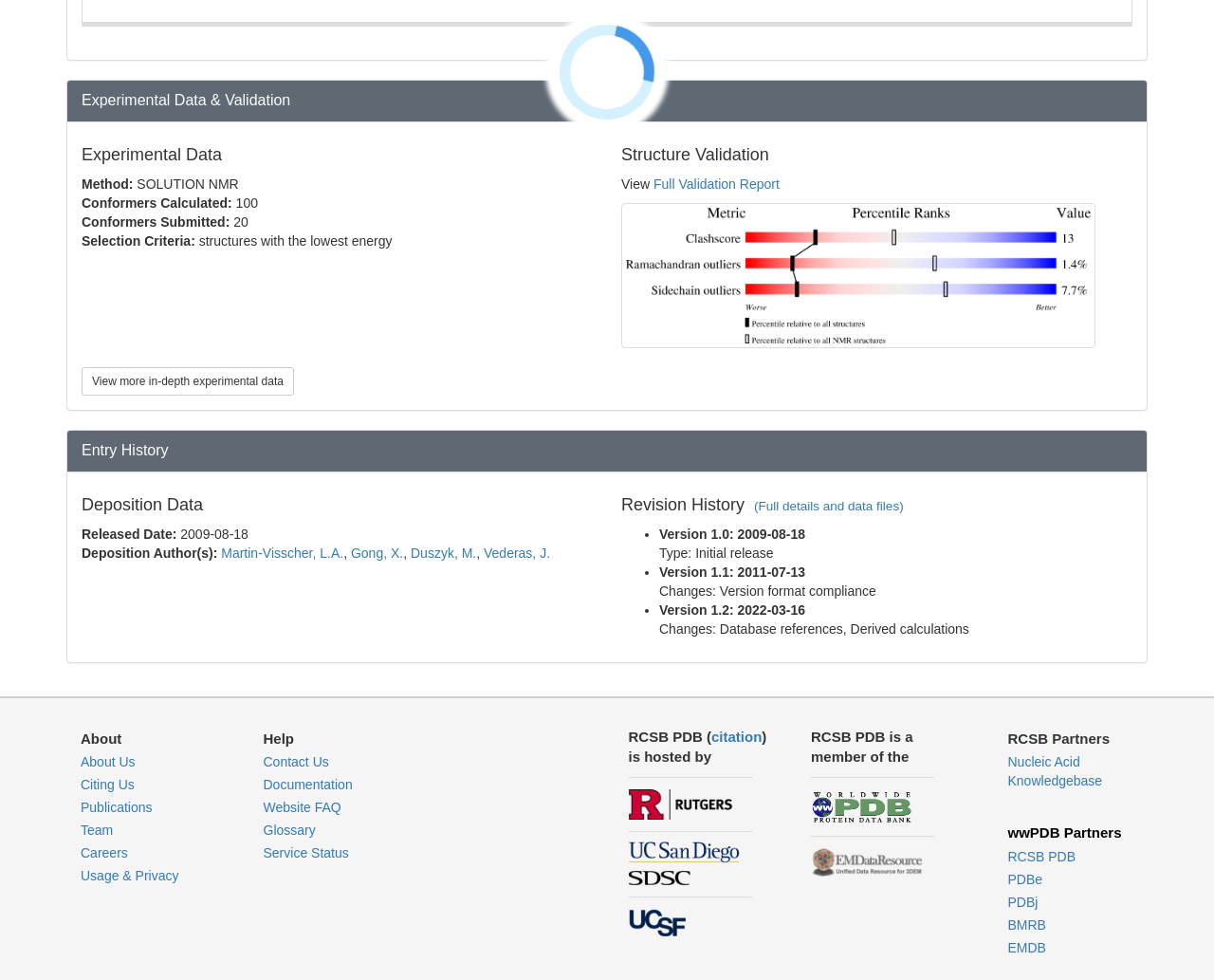Identify the bounding box coordinates for the UI element described as follows: (Full details and data files). Use the format (top-left x, top-left y, bottom-right x, bottom-right y) and ensure all values are floating point numbers between 0 and 1.

[0.621, 0.509, 0.744, 0.524]